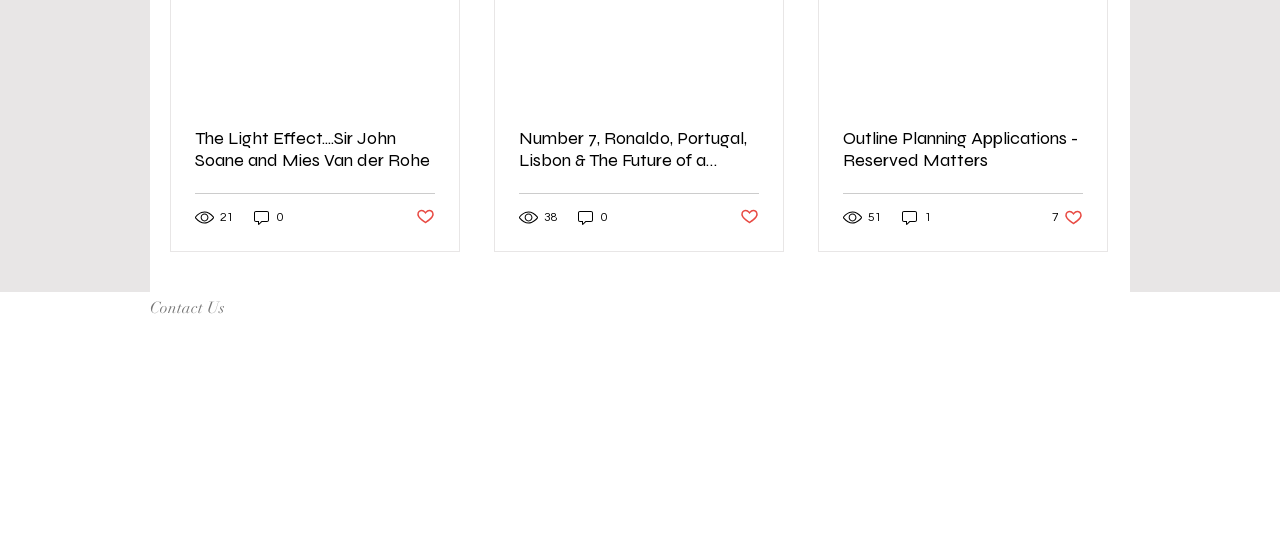What is the number of views for the second post?
Refer to the image and provide a one-word or short phrase answer.

38